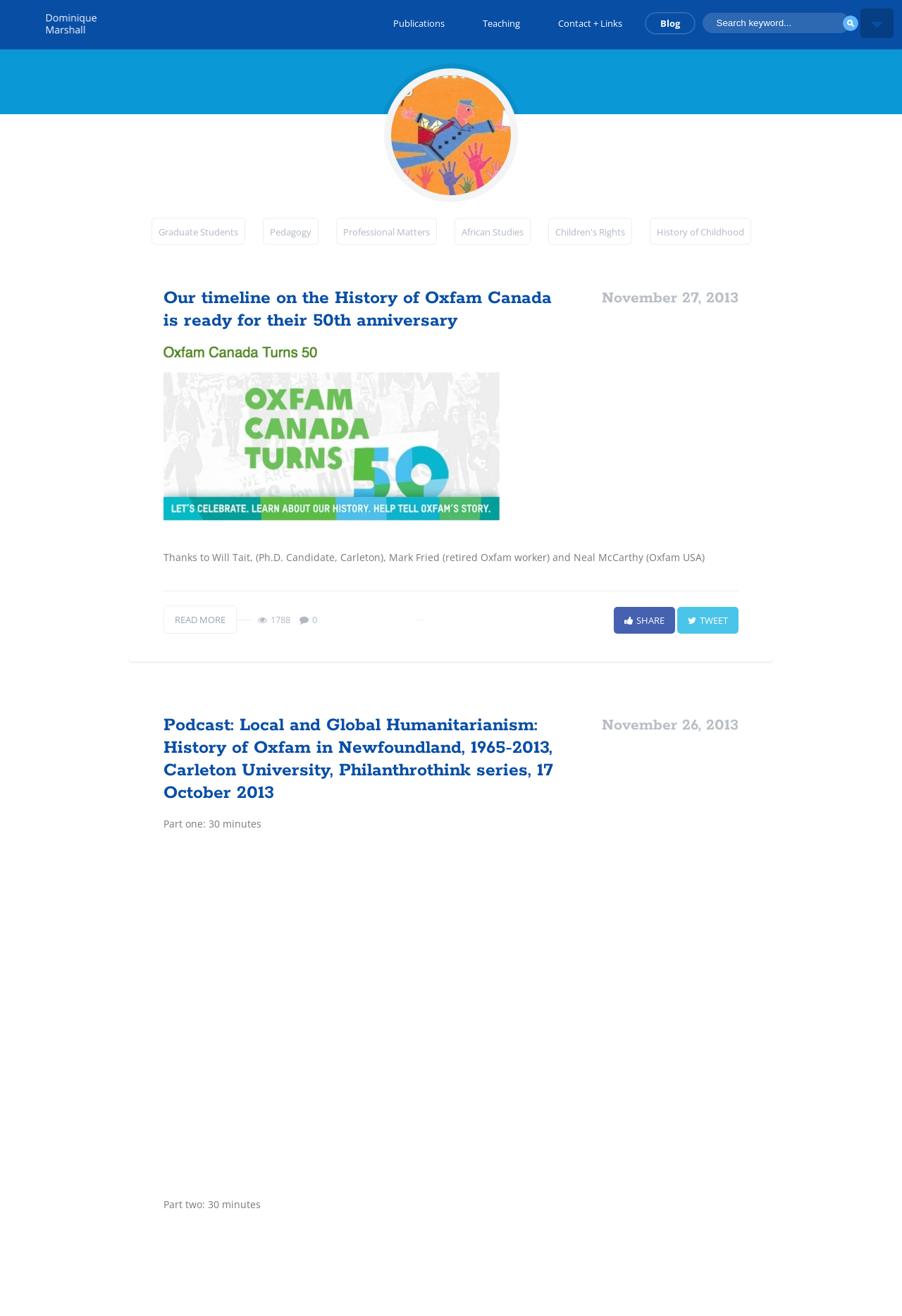Refer to the screenshot and give an in-depth answer to this question: What is the purpose of the search box?

The search box is located at the top right corner of the webpage, and it has a placeholder text 'Search keyword...'. This suggests that the purpose of the search box is to allow users to search for specific keywords or topics within the webpage or the blog.